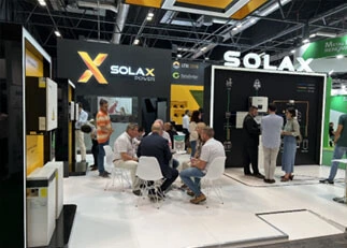Kindly respond to the following question with a single word or a brief phrase: 
What is the atmosphere of the trade show?

Collaborative and informative